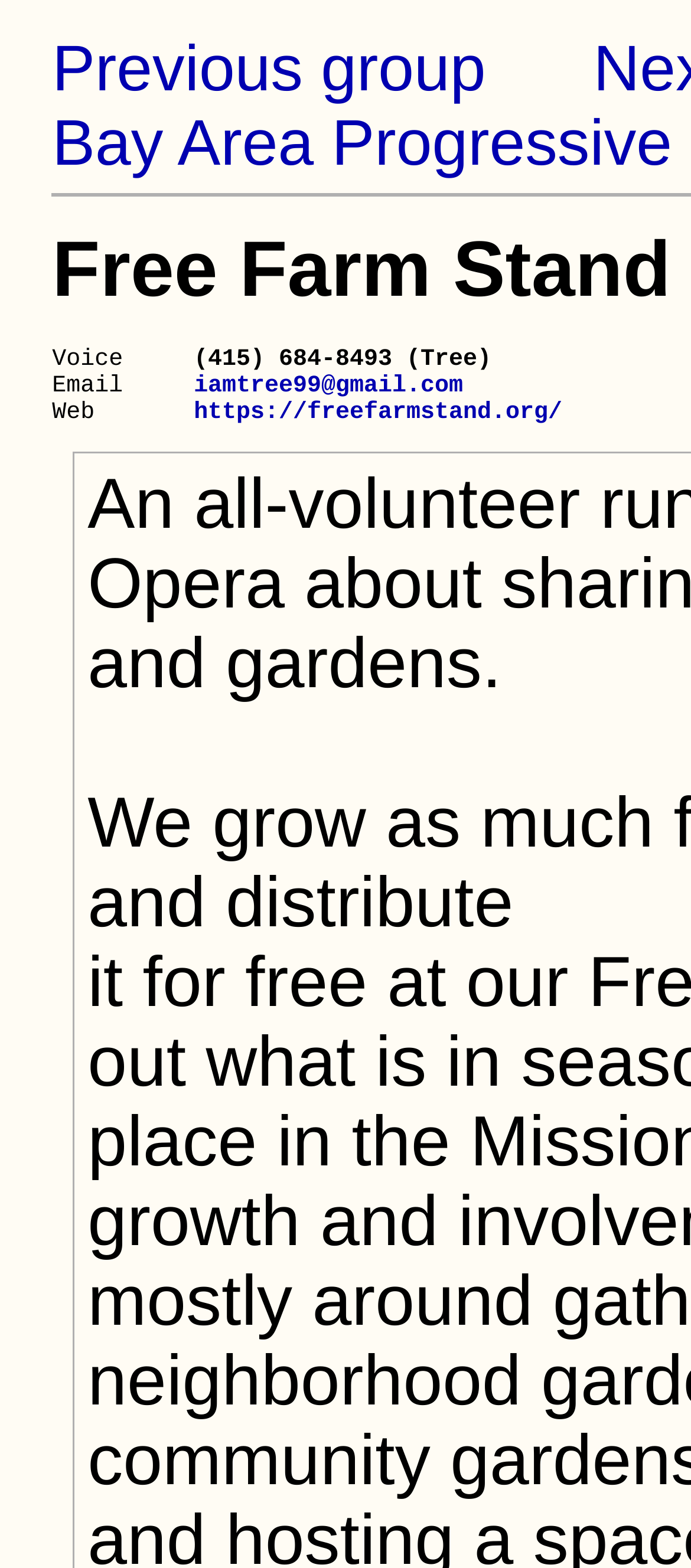Please answer the following question using a single word or phrase: 
What is the email address provided?

iamtree99@gmail.com